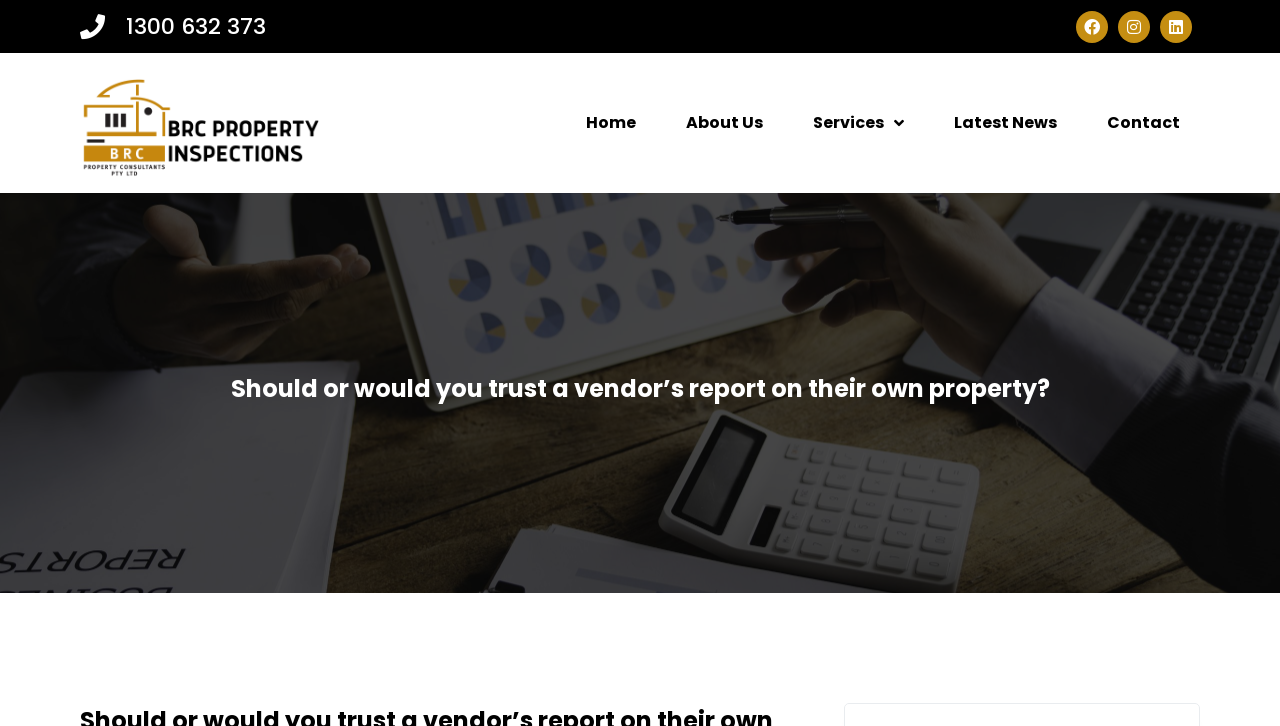Look at the image and give a detailed response to the following question: What is the phone number on the top left?

I found the phone number by looking at the top left corner of the webpage, where I saw a link with the text '1300 632 373'.